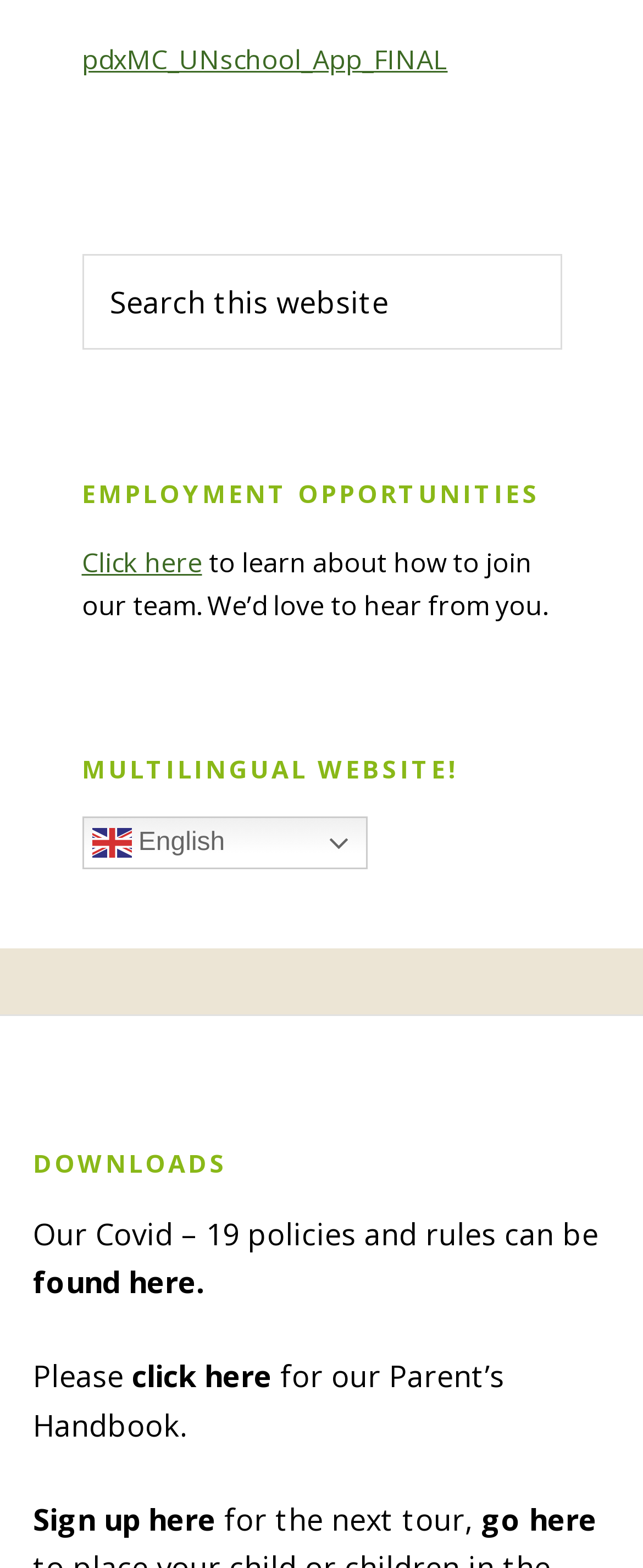Identify the bounding box coordinates for the region to click in order to carry out this instruction: "Expand the menu". Provide the coordinates using four float numbers between 0 and 1, formatted as [left, top, right, bottom].

None